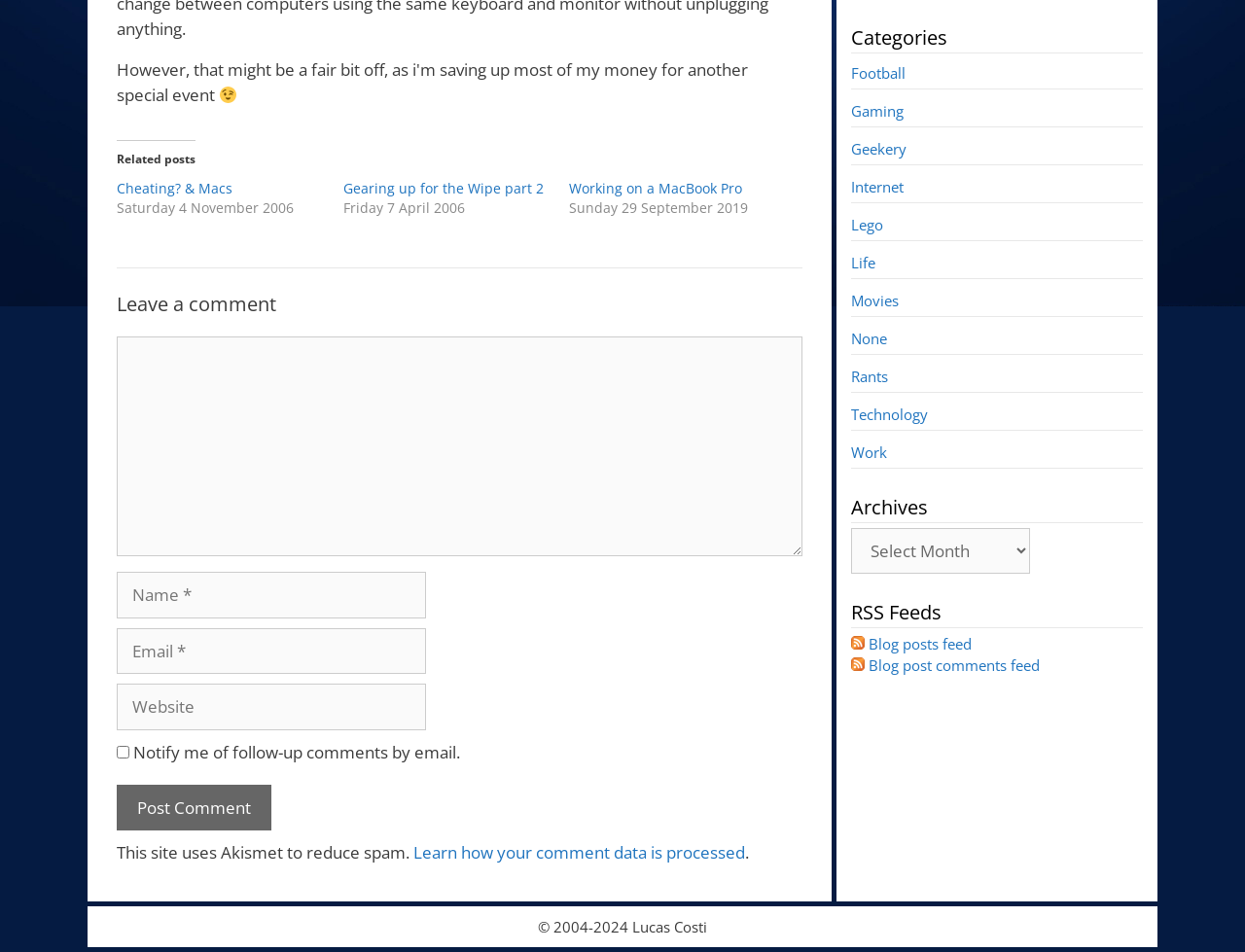Based on the element description, predict the bounding box coordinates (top-left x, top-left y, bottom-right x, bottom-right y) for the UI element in the screenshot: parent_node: Comment name="url" placeholder="Website"

[0.094, 0.718, 0.342, 0.767]